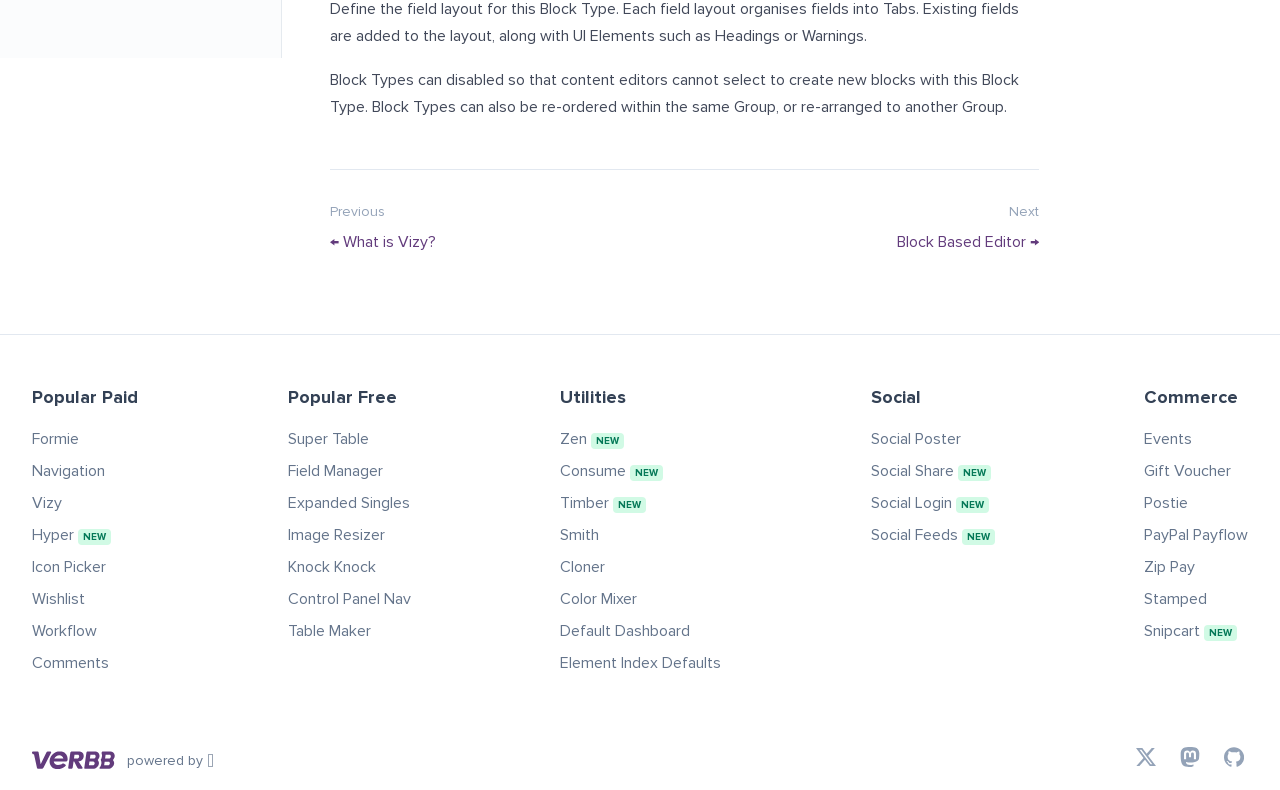Locate the bounding box coordinates of the clickable element to fulfill the following instruction: "Click on the 'Formie' link". Provide the coordinates as four float numbers between 0 and 1 in the format [left, top, right, bottom].

[0.025, 0.543, 0.062, 0.568]